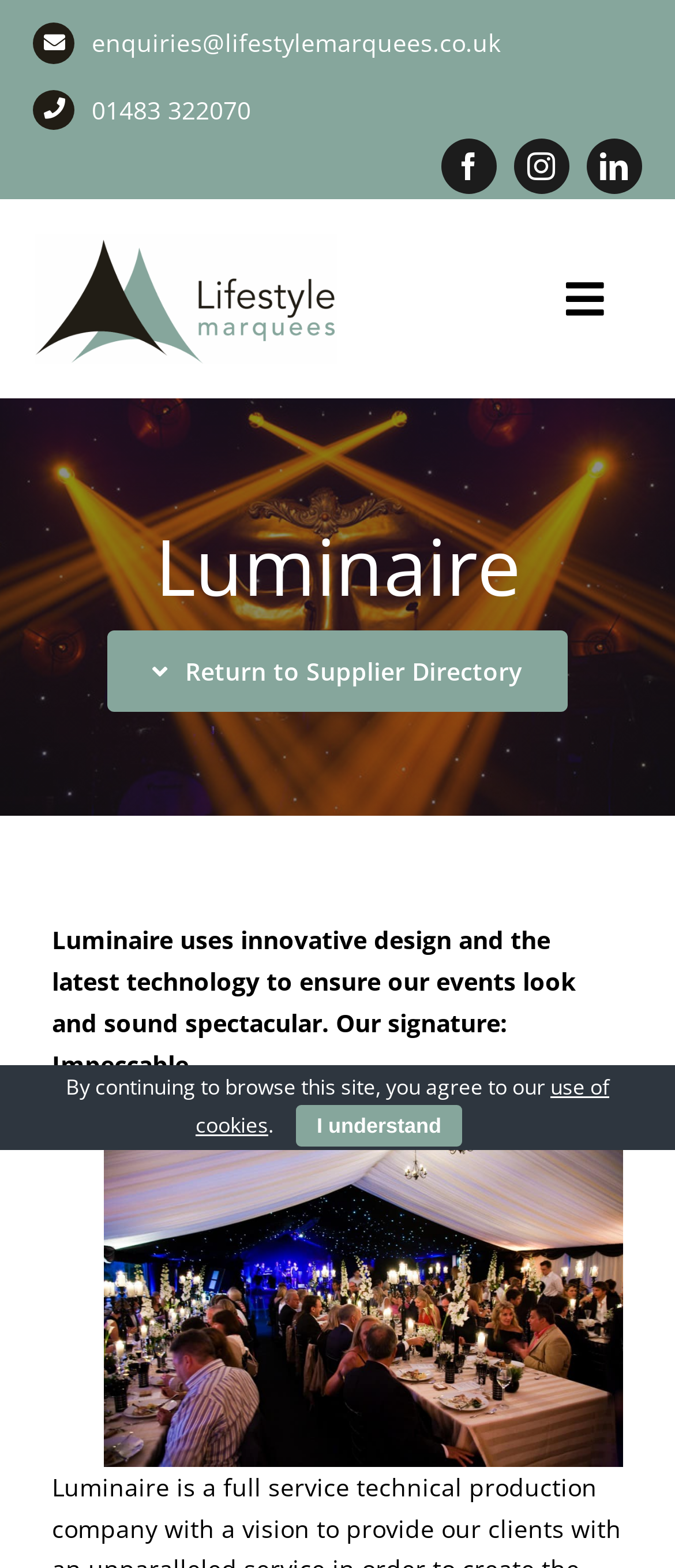Determine the bounding box coordinates of the clickable region to follow the instruction: "Click the Marquee Hire link".

[0.0, 0.24, 1.0, 0.3]